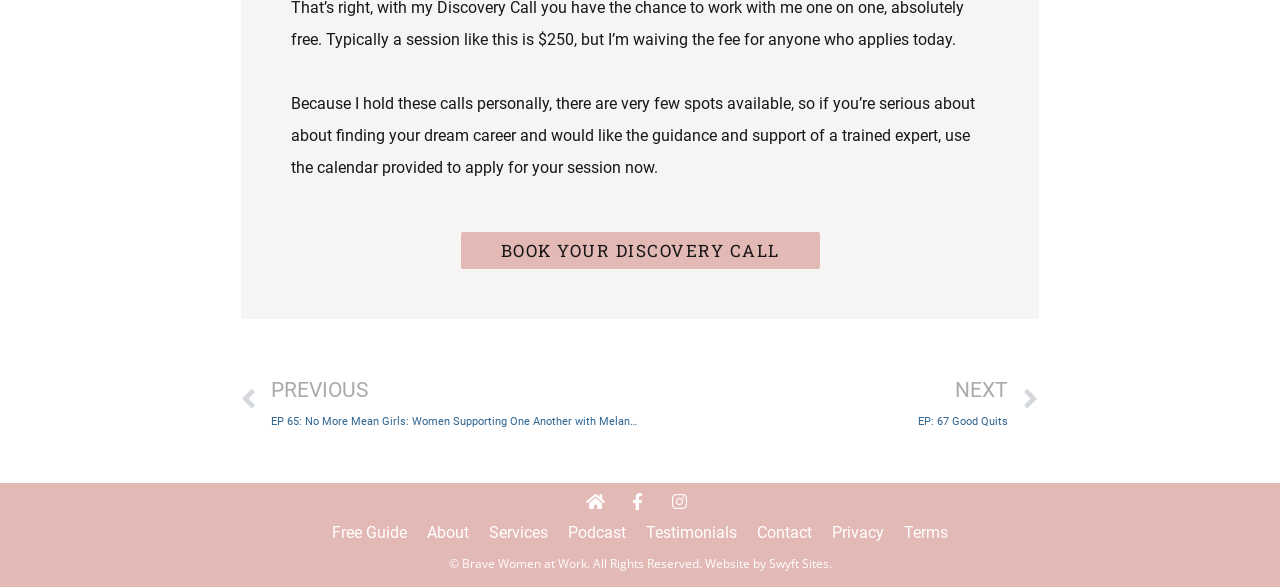Identify the bounding box coordinates of the area you need to click to perform the following instruction: "Contact the website owner".

[0.584, 0.869, 0.642, 0.948]